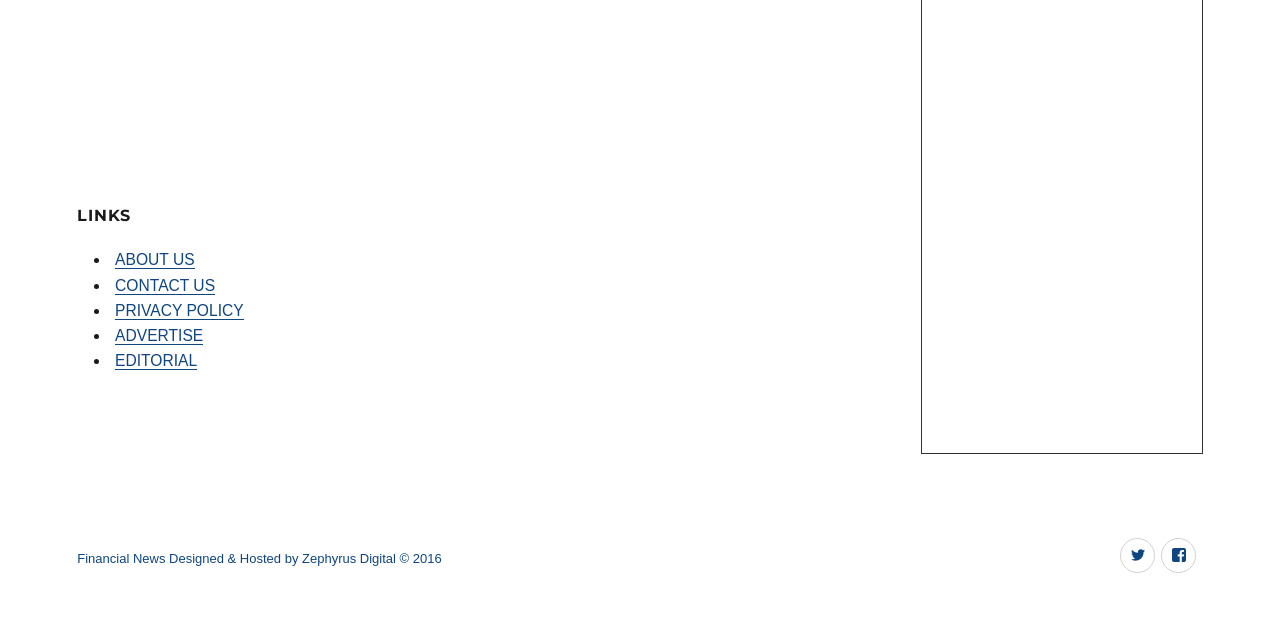Bounding box coordinates should be in the format (top-left x, top-left y, bottom-right x, bottom-right y) and all values should be floating point numbers between 0 and 1. Determine the bounding box coordinate for the UI element described as: Collection of Collections Site Map

None